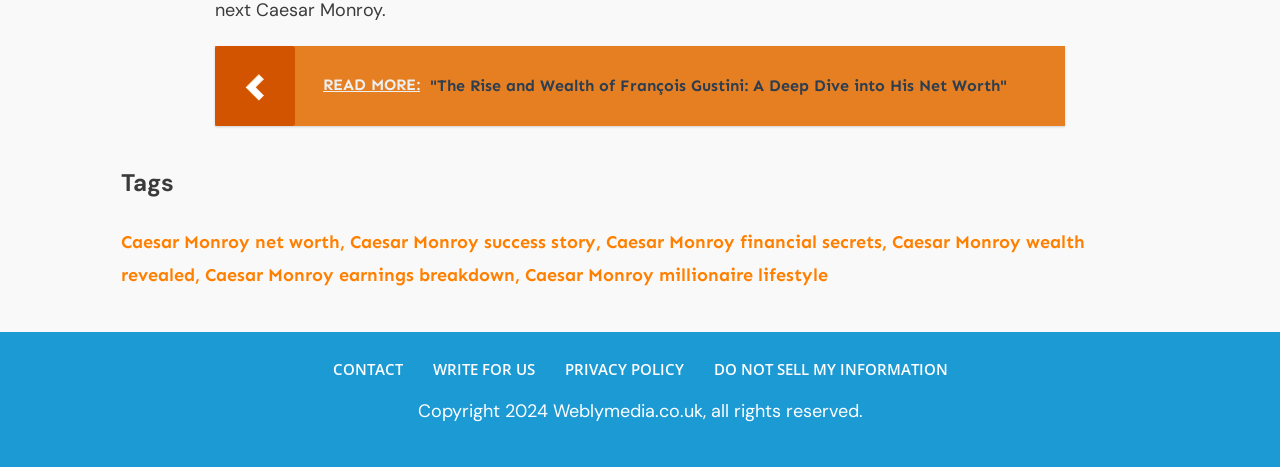Answer the following in one word or a short phrase: 
What is the purpose of the links in the footer section?

Provide additional information